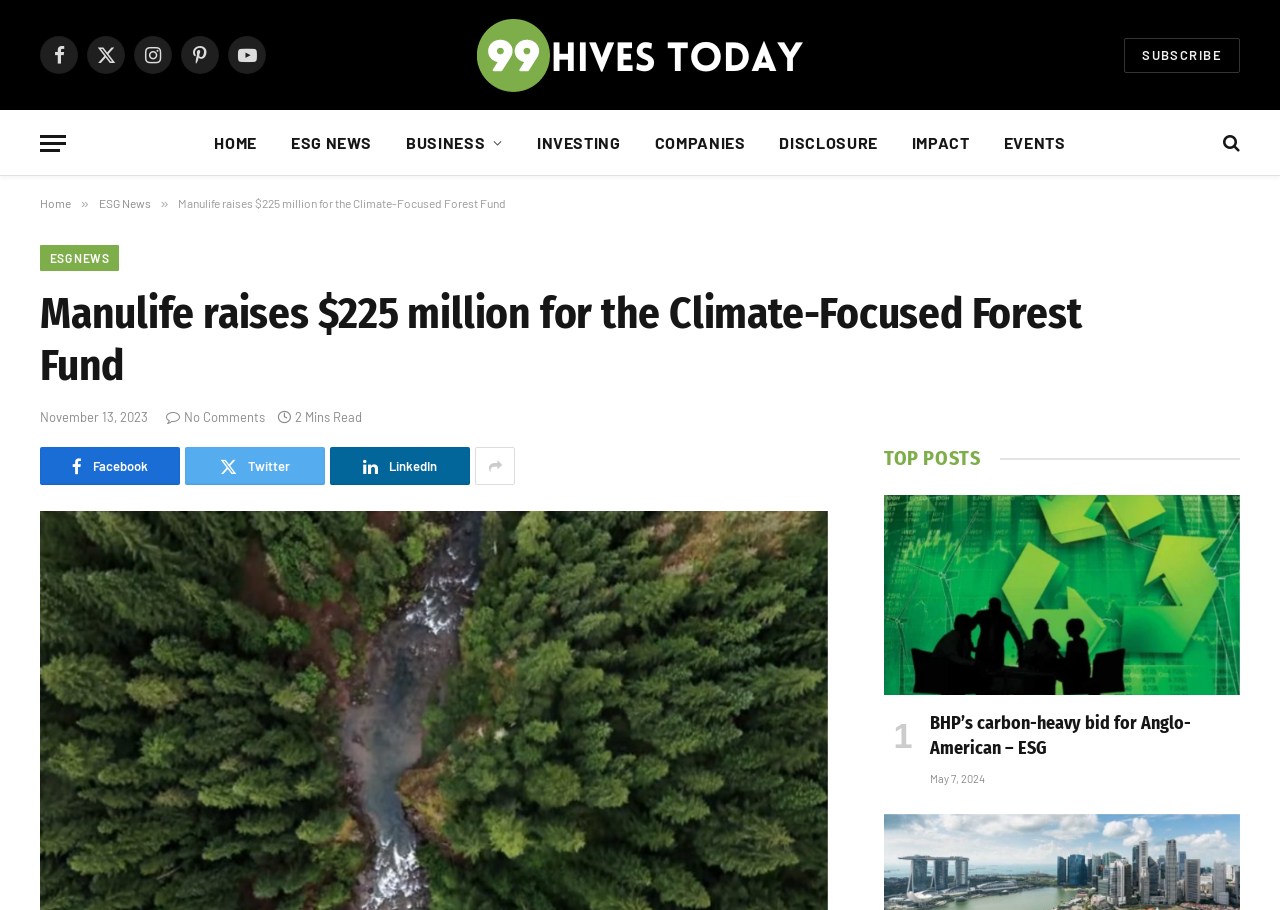Answer the question with a brief word or phrase:
What is the date of the article?

November 13, 2023